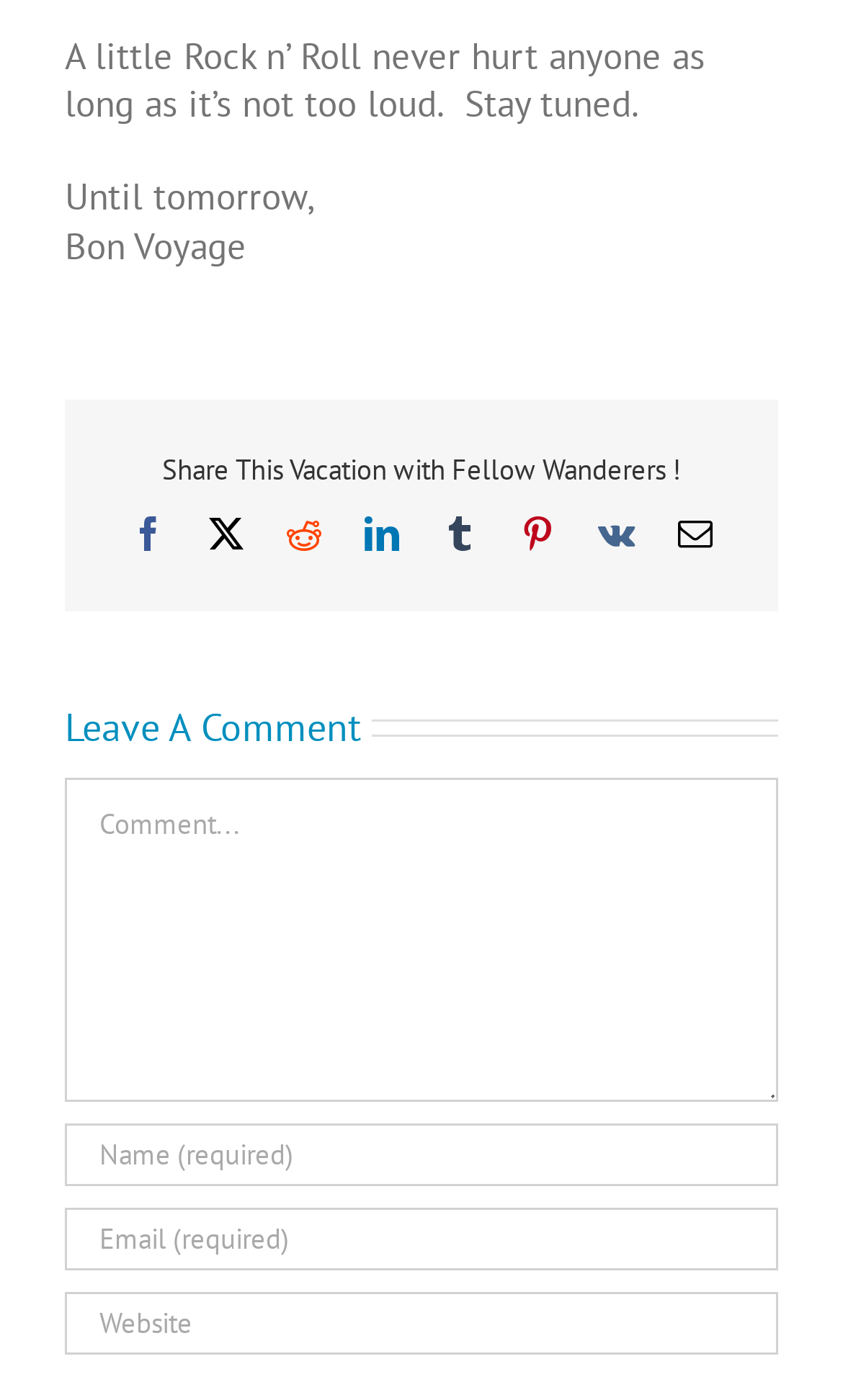How many social media platforms are available to share?
Using the image as a reference, answer with just one word or a short phrase.

7